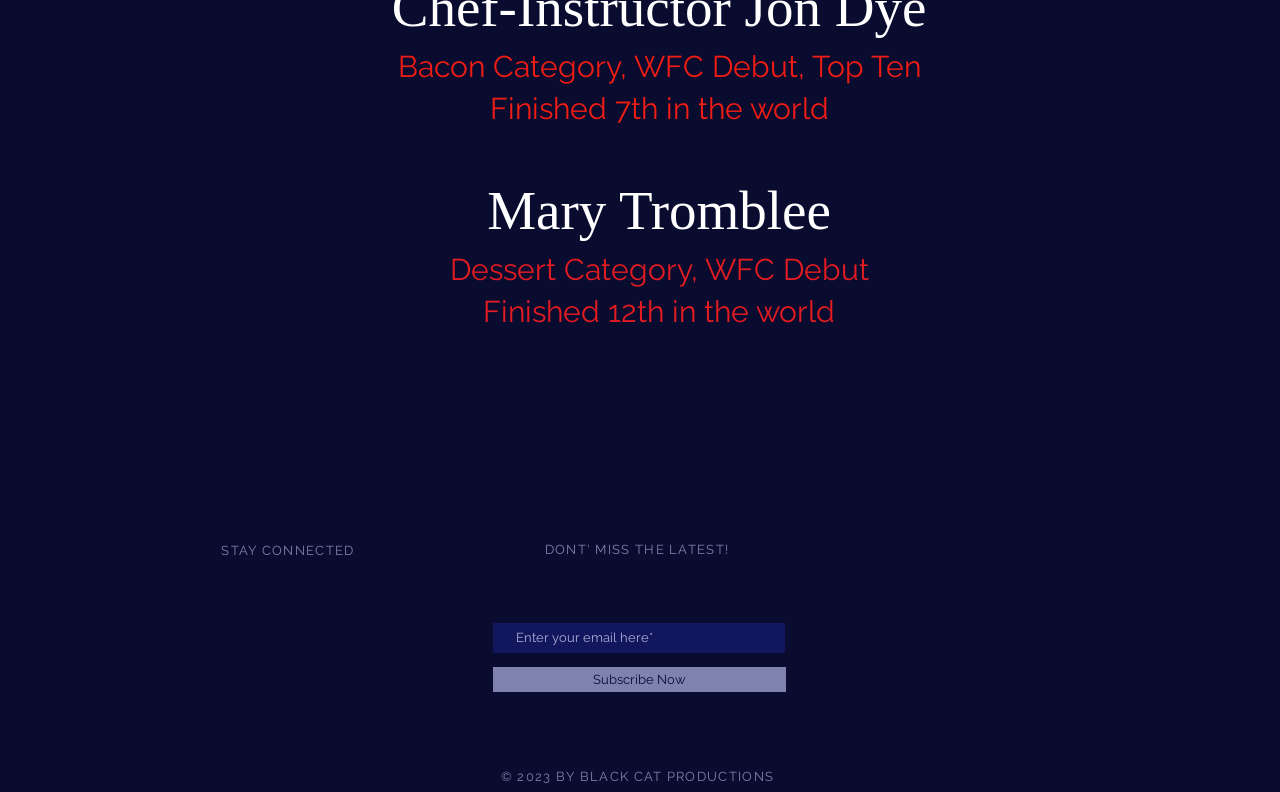What is required to subscribe?
Using the image, answer in one word or phrase.

Email